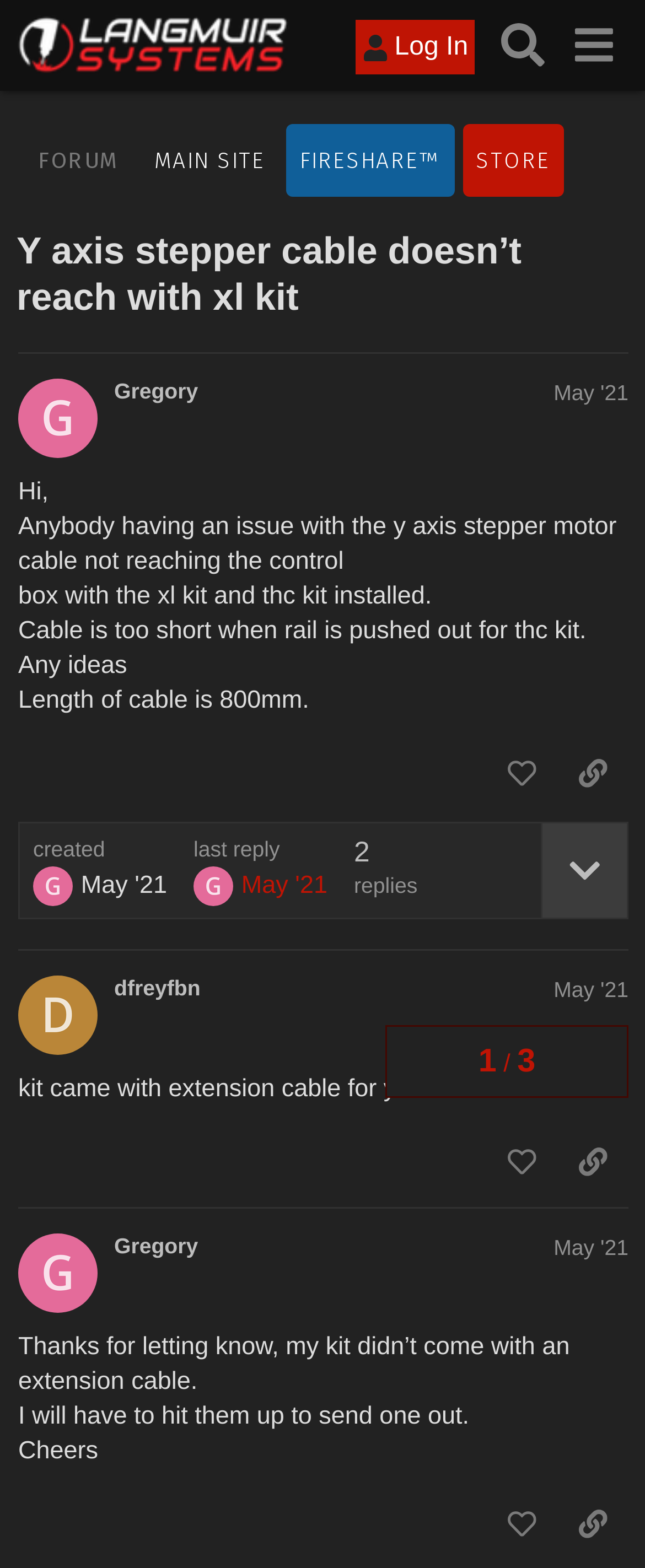Please identify the bounding box coordinates of the region to click in order to complete the task: "Search for topics". The coordinates must be four float numbers between 0 and 1, specified as [left, top, right, bottom].

[0.755, 0.006, 0.865, 0.051]